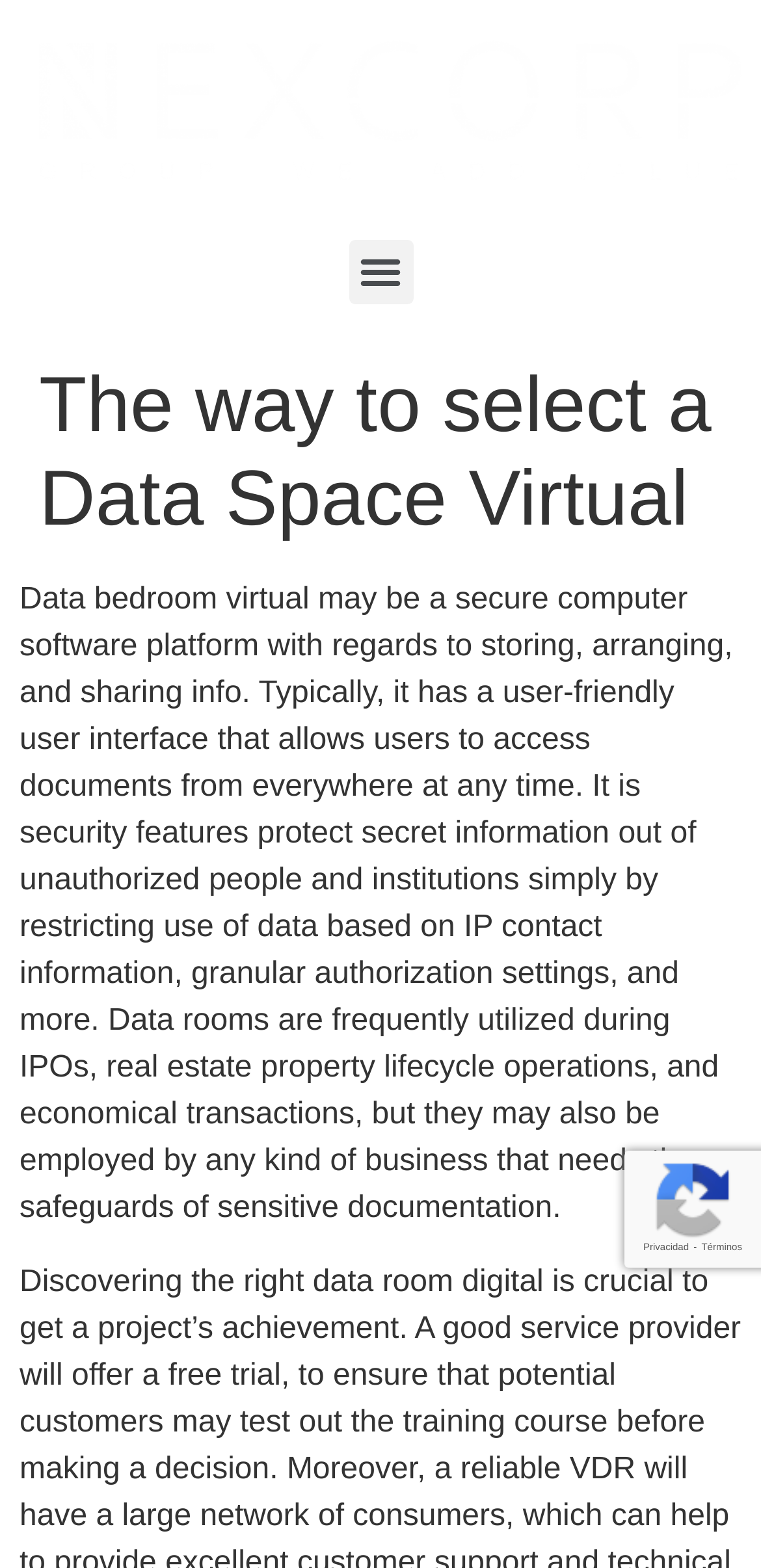What is the title or heading displayed on the webpage?

The way to select a Data Space Virtual